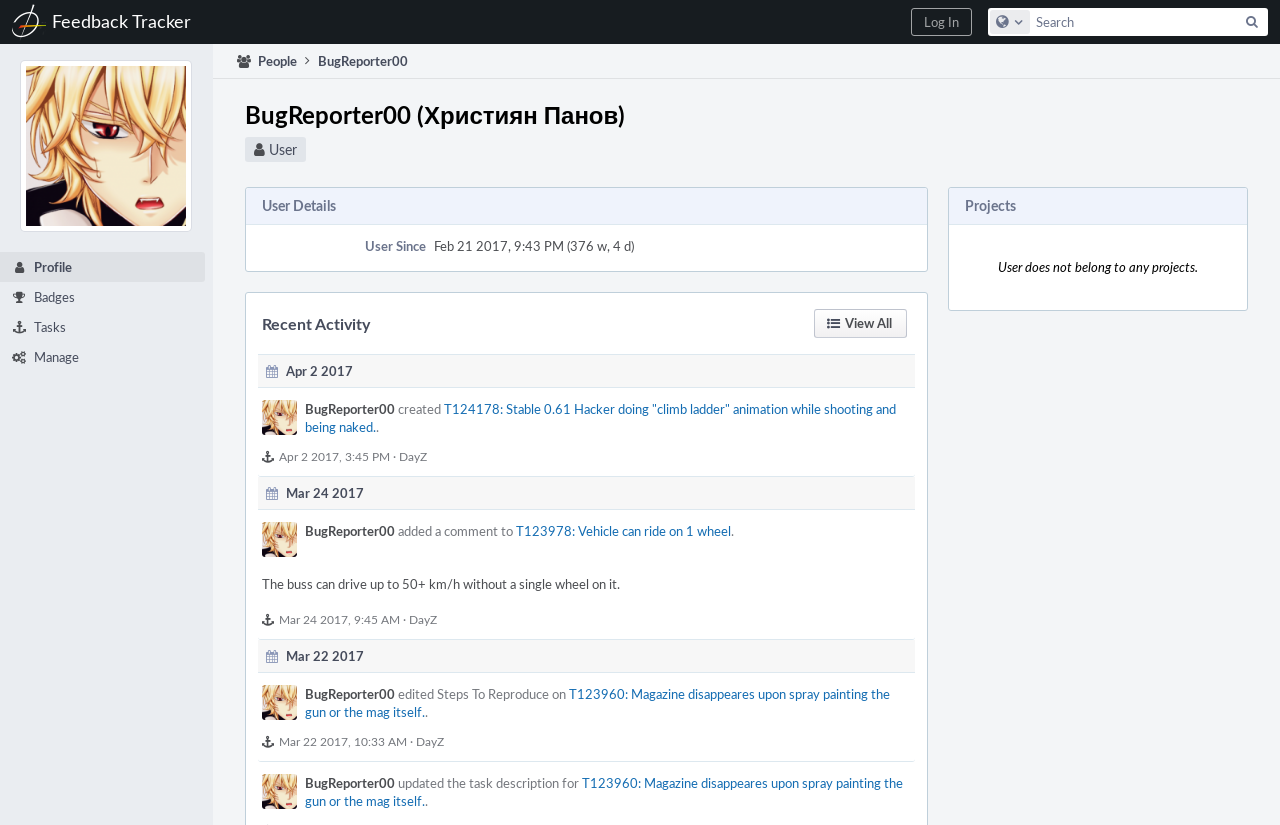Extract the primary header of the webpage and generate its text.

BugReporter00 (Християн Панов)
User
	